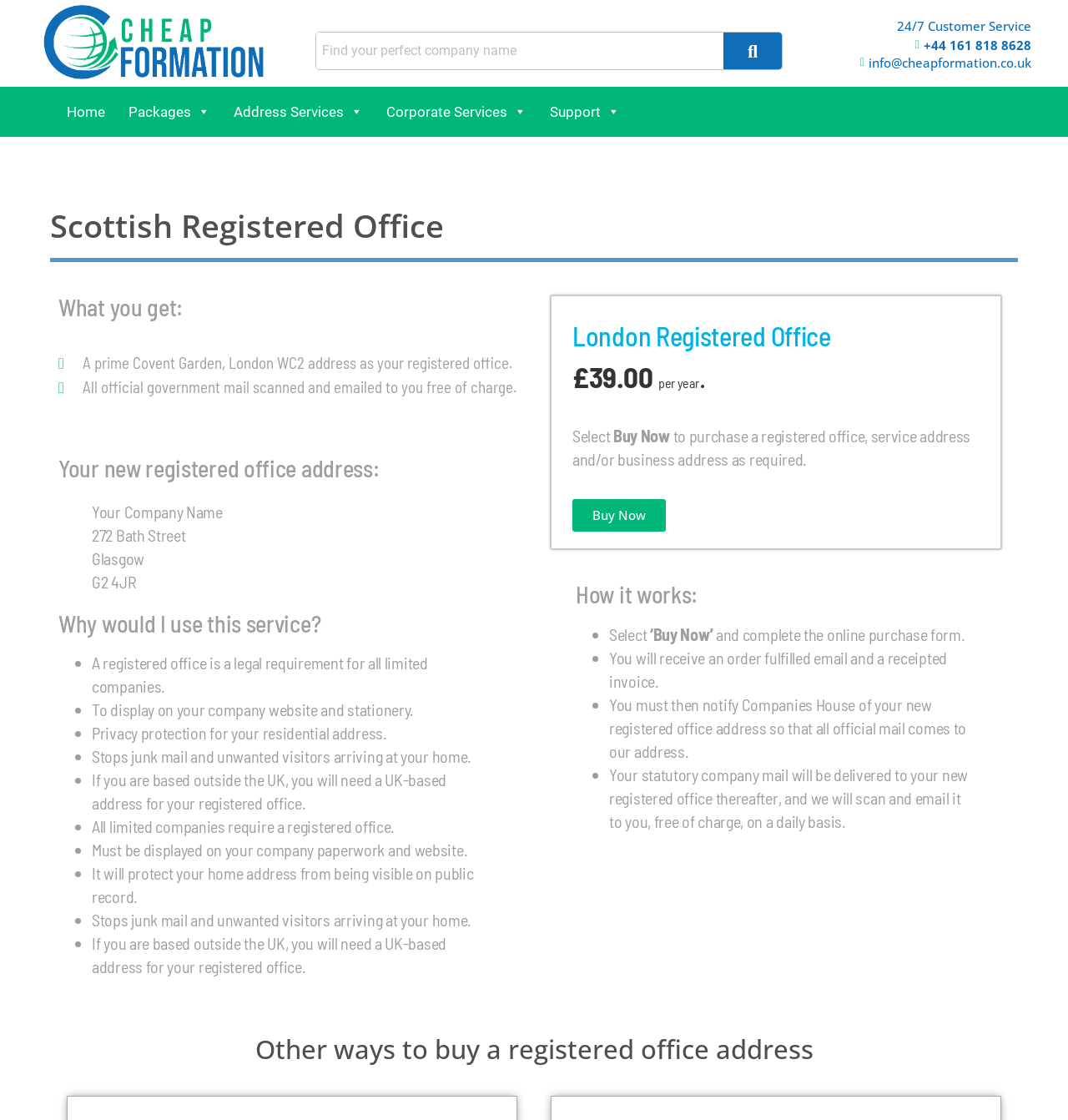Bounding box coordinates are specified in the format (top-left x, top-left y, bottom-right x, bottom-right y). All values are floating point numbers bounded between 0 and 1. Please provide the bounding box coordinate of the region this sentence describes: +44 161 818 8628

[0.76, 0.032, 0.966, 0.048]